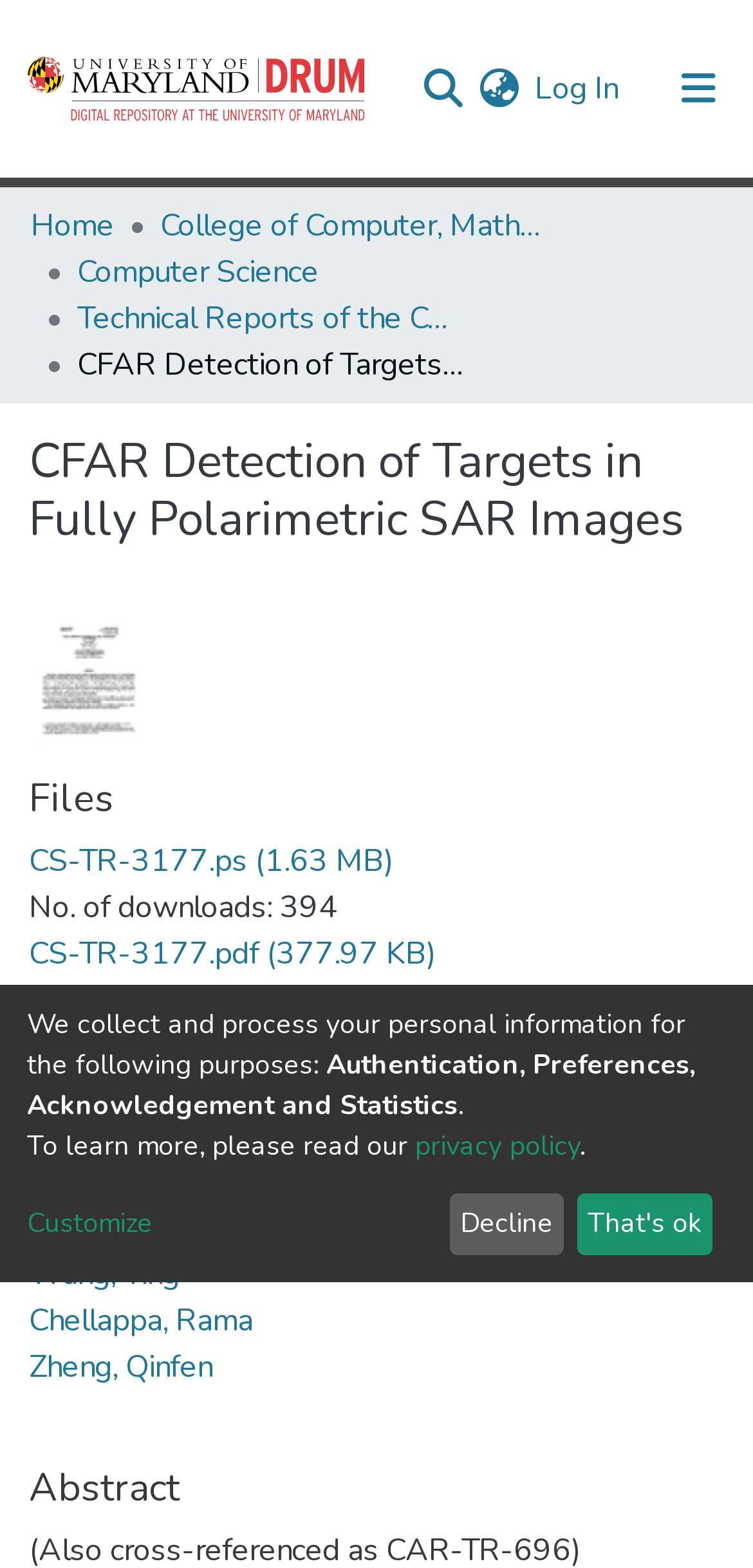What is the number of downloads for the .ps file?
Refer to the screenshot and deliver a thorough answer to the question presented.

I found the text 'No. of downloads: 394' next to the link 'CS-TR-3177.ps', which indicates the number of downloads for the .ps file.